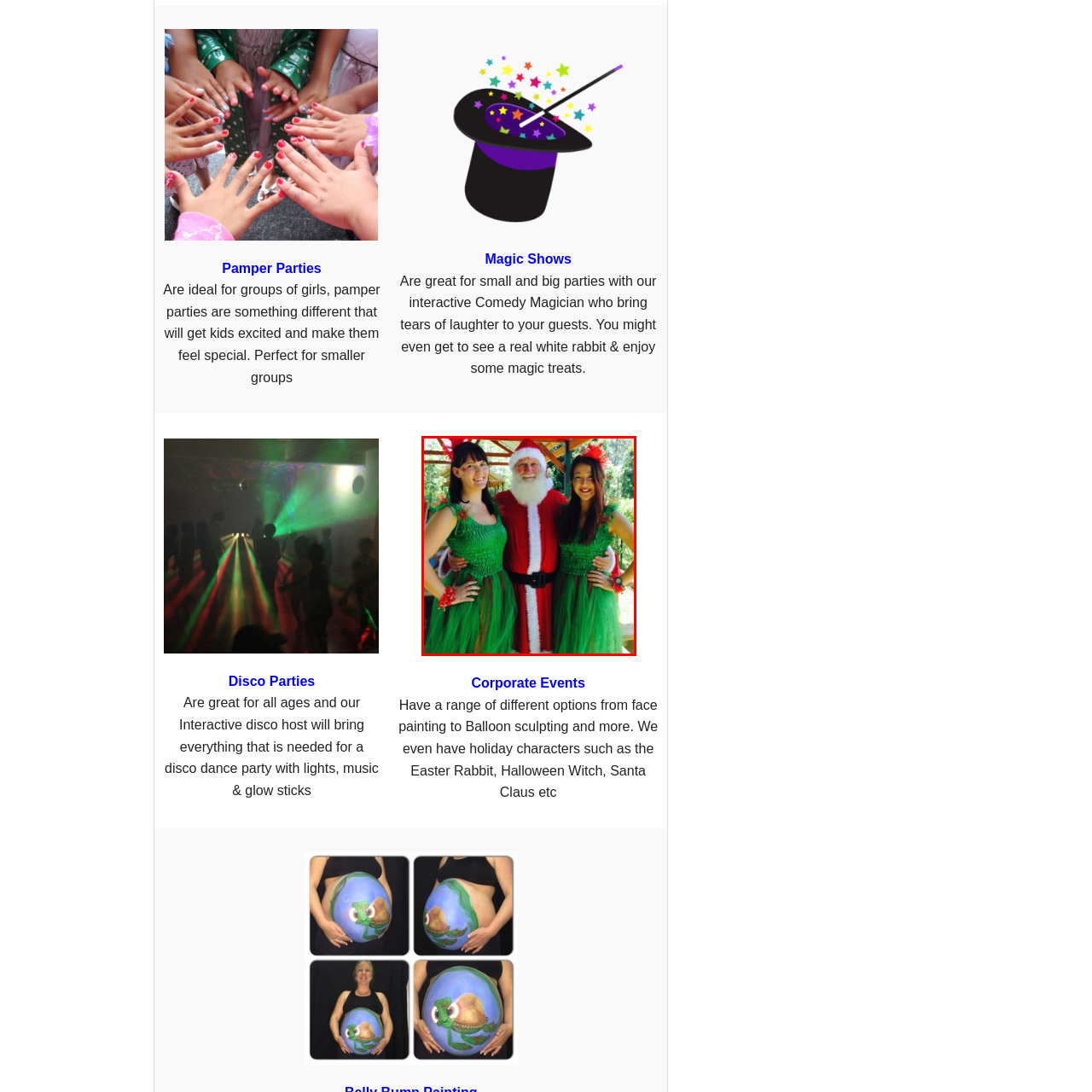What is the occasion depicted in the image?
Analyze the image marked by the red bounding box and respond with an in-depth answer considering the visual clues.

The image features Santa Claus, festive decorations, and vibrant green dresses, indicating that the occasion depicted in the image is a Christmas celebration or a holiday event.